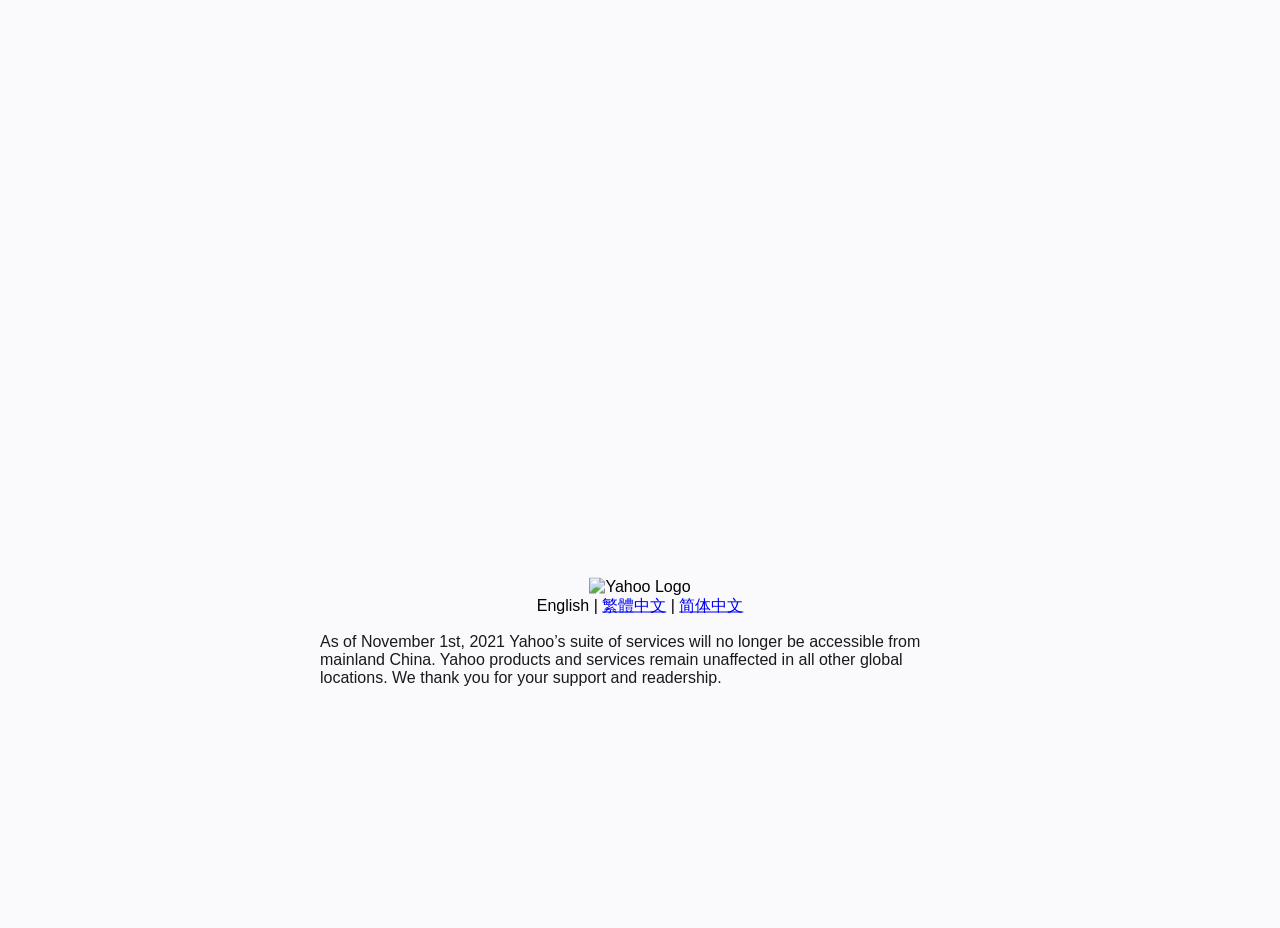Identify and provide the bounding box coordinates of the UI element described: "繁體中文". The coordinates should be formatted as [left, top, right, bottom], with each number being a float between 0 and 1.

[0.47, 0.643, 0.52, 0.661]